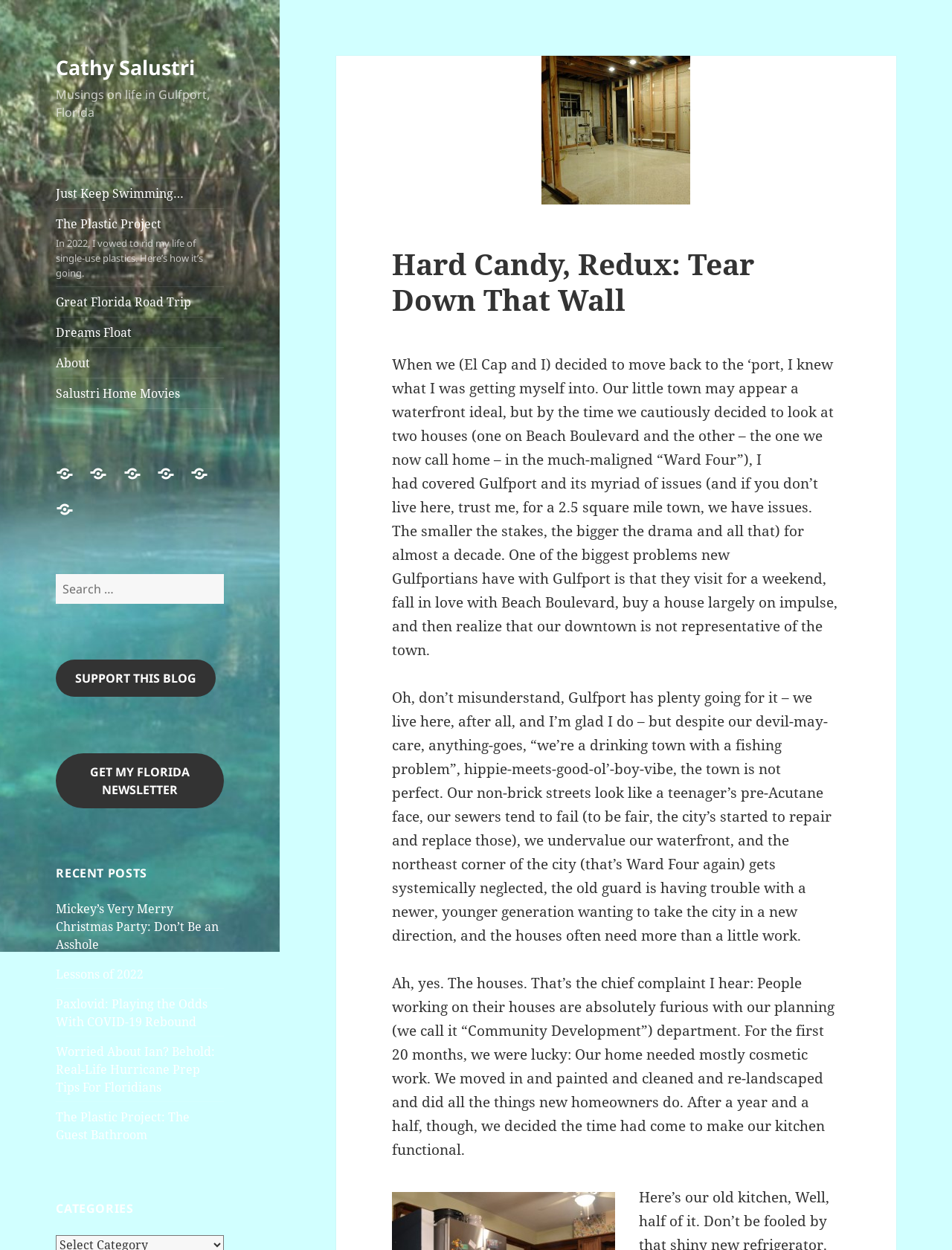Find the bounding box coordinates of the area to click in order to follow the instruction: "Get the Florida newsletter".

[0.059, 0.602, 0.235, 0.646]